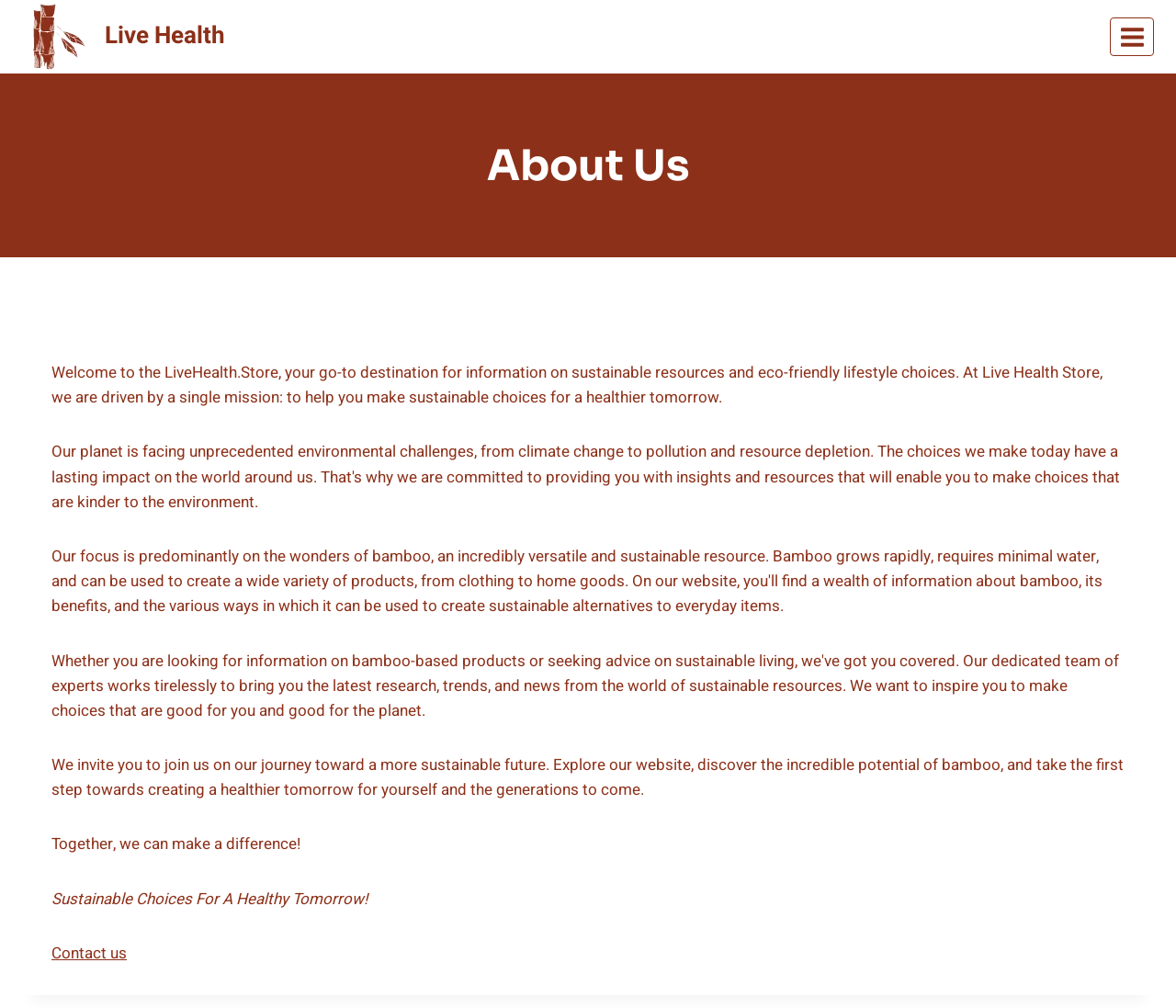Describe all the key features and sections of the webpage thoroughly.

The webpage is about Live Health Store, a platform focused on sustainable resources and eco-friendly lifestyle choices. At the top left corner, there is a link to the Live Health website, accompanied by a small image of the Live Health logo. On the top right corner, there is a button with an image inside, but its purpose is unclear.

The main content of the webpage is divided into sections. The first section is headed by a prominent "About Us" title. Below this title, there is a brief introduction to Live Health Store, stating its mission to help users make sustainable choices for a healthier tomorrow. 

Further down, there is a paragraph inviting users to explore the website and discover the potential of bamboo, with the goal of creating a healthier tomorrow. This is followed by a short motivational phrase, "Together, we can make a difference!" 

The final section appears to be a call-to-action, with a bold statement "Sustainable Choices For A Healthy Tomorrow!" and a "Contact us" link below it, allowing users to get in touch with Live Health Store.